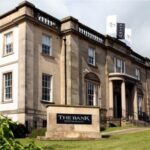What was the building originally used for?
Look at the image and answer the question with a single word or phrase.

A bank